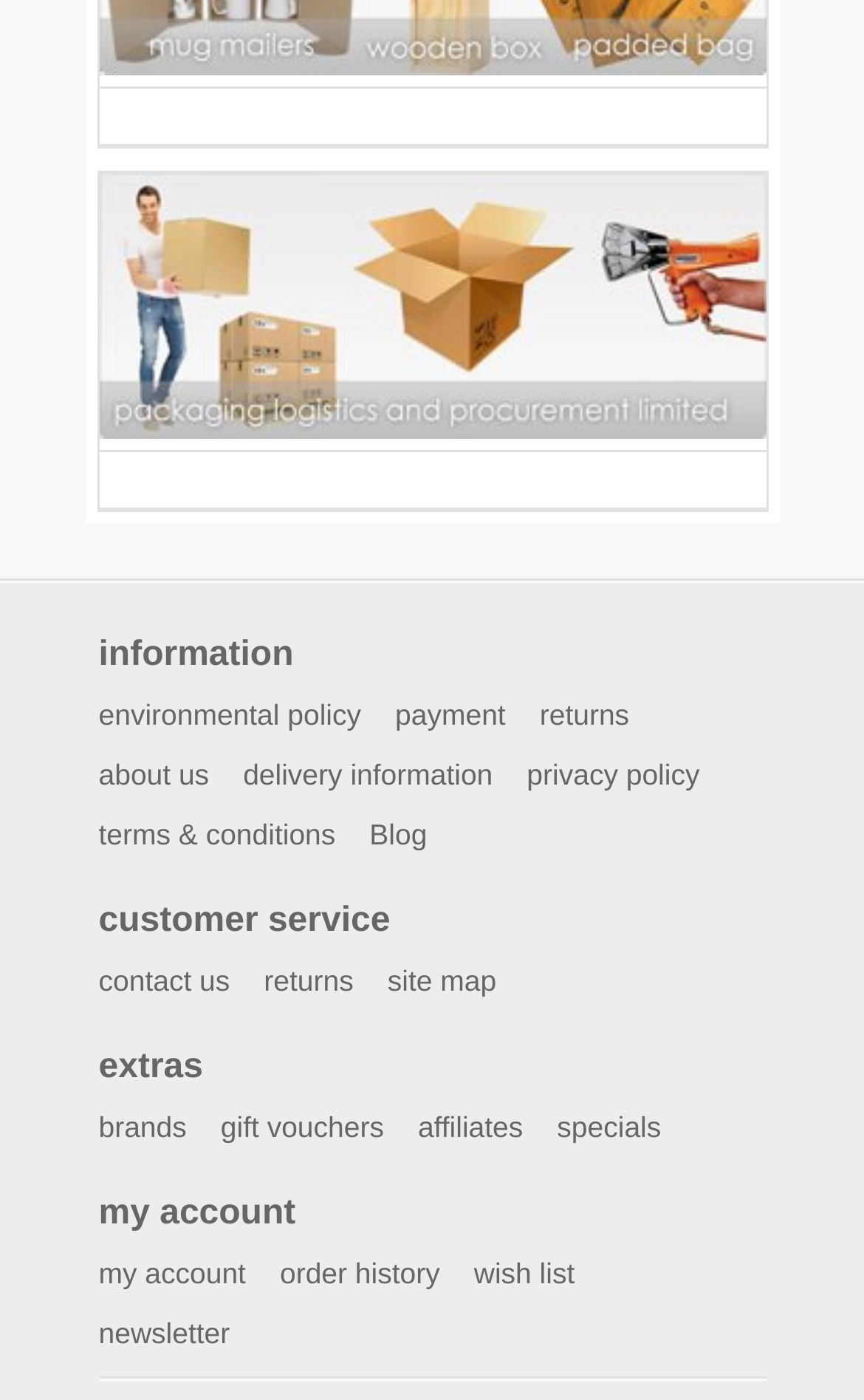Respond to the following question using a concise word or phrase: 
What is the first category listed under 'information'?

environmental policy